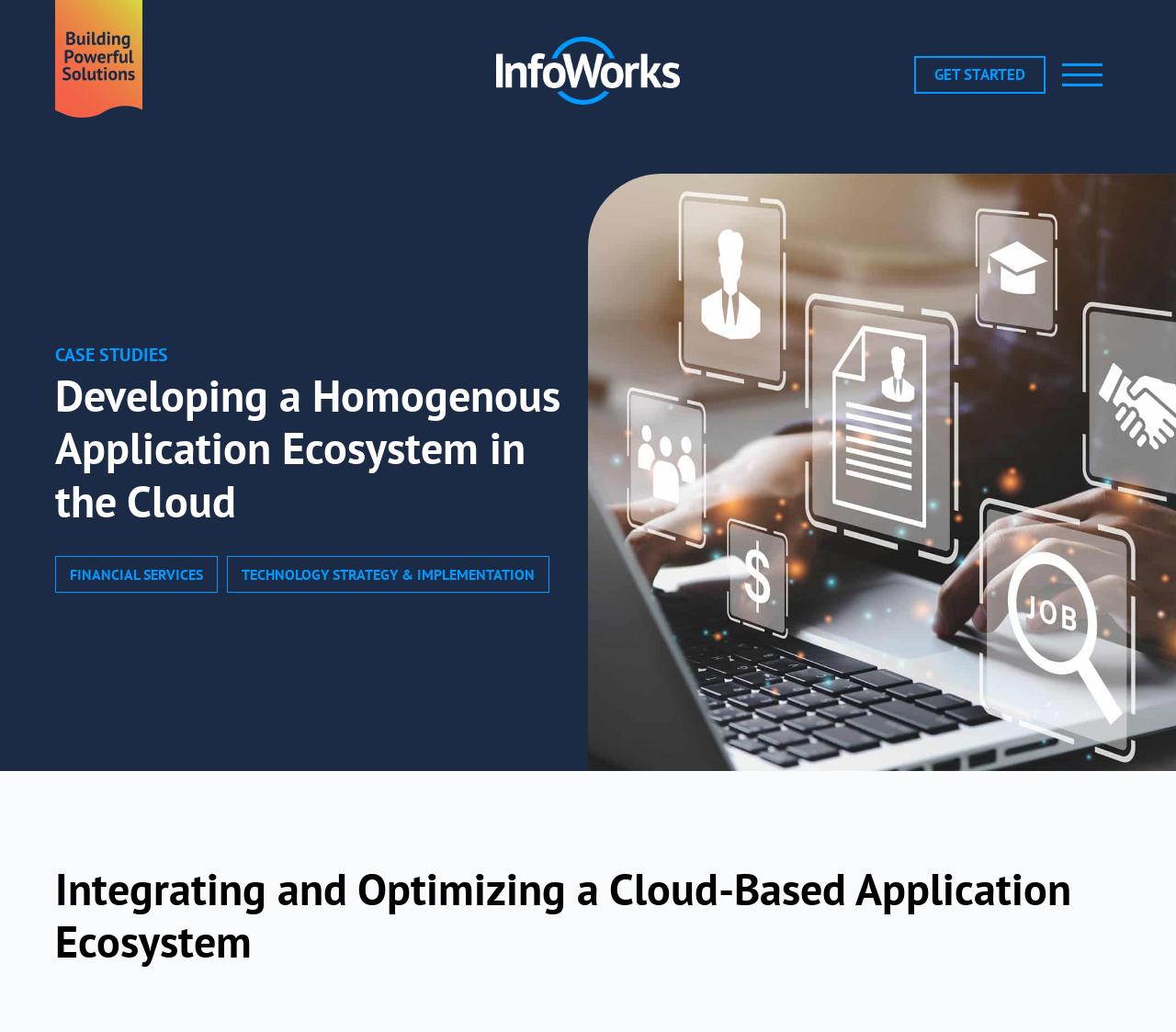Determine the main headline of the webpage and provide its text.

Developing a Homogenous Application Ecosystem in the Cloud